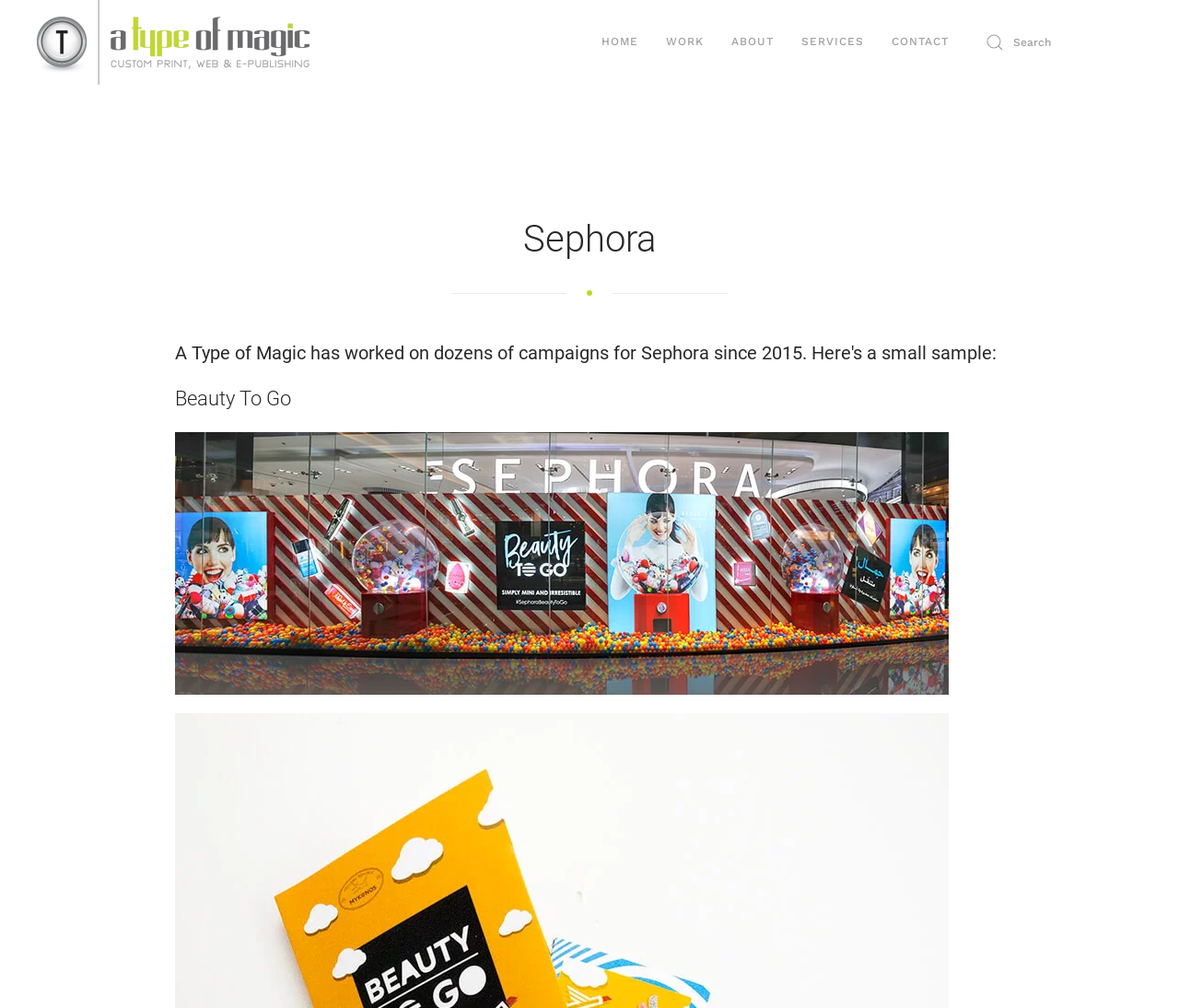Find and provide the bounding box coordinates for the UI element described with: "alt="a type of magic"".

[0.02, 0.0, 0.274, 0.084]